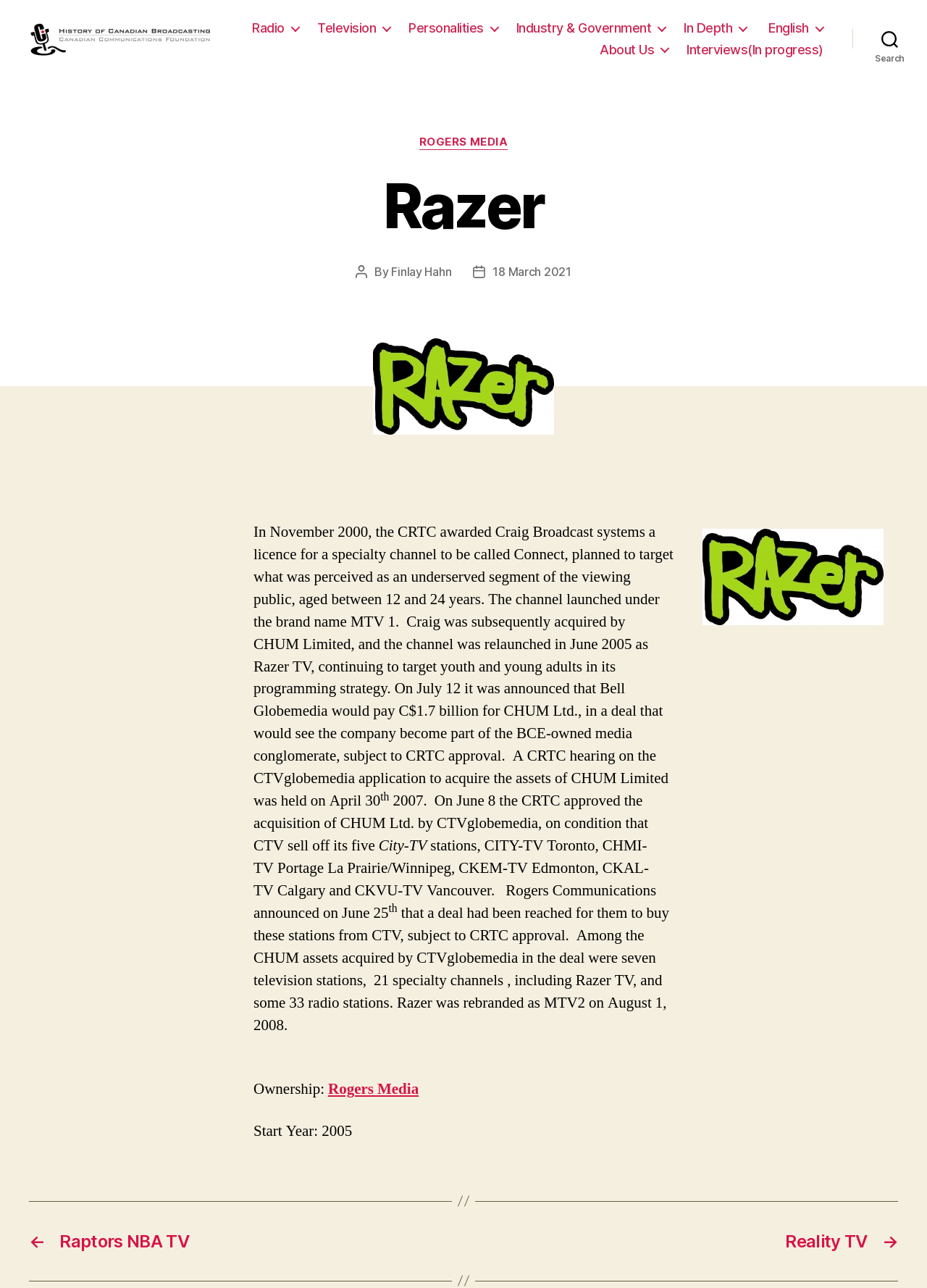Could you specify the bounding box coordinates for the clickable section to complete the following instruction: "Go to the 'Personalities' section"?

[0.523, 0.019, 0.62, 0.031]